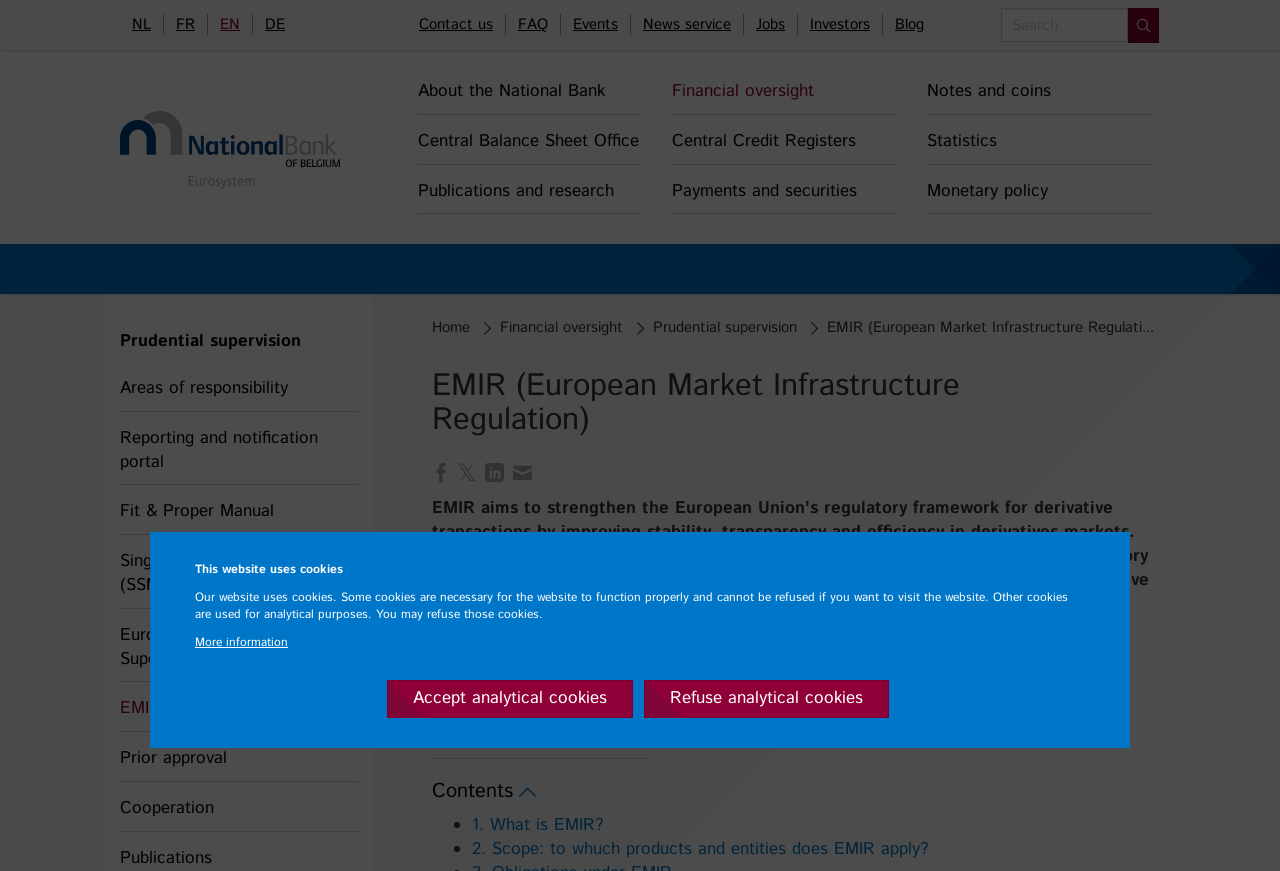Bounding box coordinates are to be given in the format (top-left x, top-left y, bottom-right x, bottom-right y). All values must be floating point numbers between 0 and 1. Provide the bounding box coordinate for the UI element described as: Events

[0.438, 0.016, 0.492, 0.04]